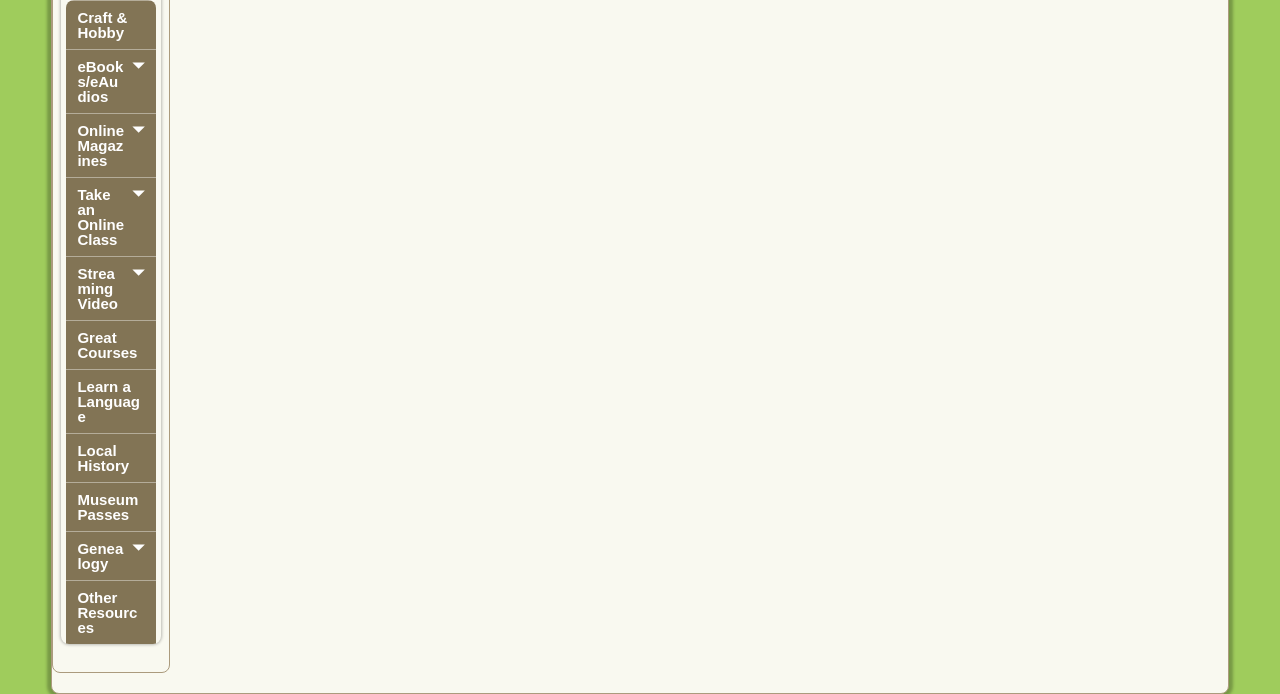Please identify the bounding box coordinates of the element's region that I should click in order to complete the following instruction: "Take an Online Class". The bounding box coordinates consist of four float numbers between 0 and 1, i.e., [left, top, right, bottom].

[0.052, 0.256, 0.122, 0.368]